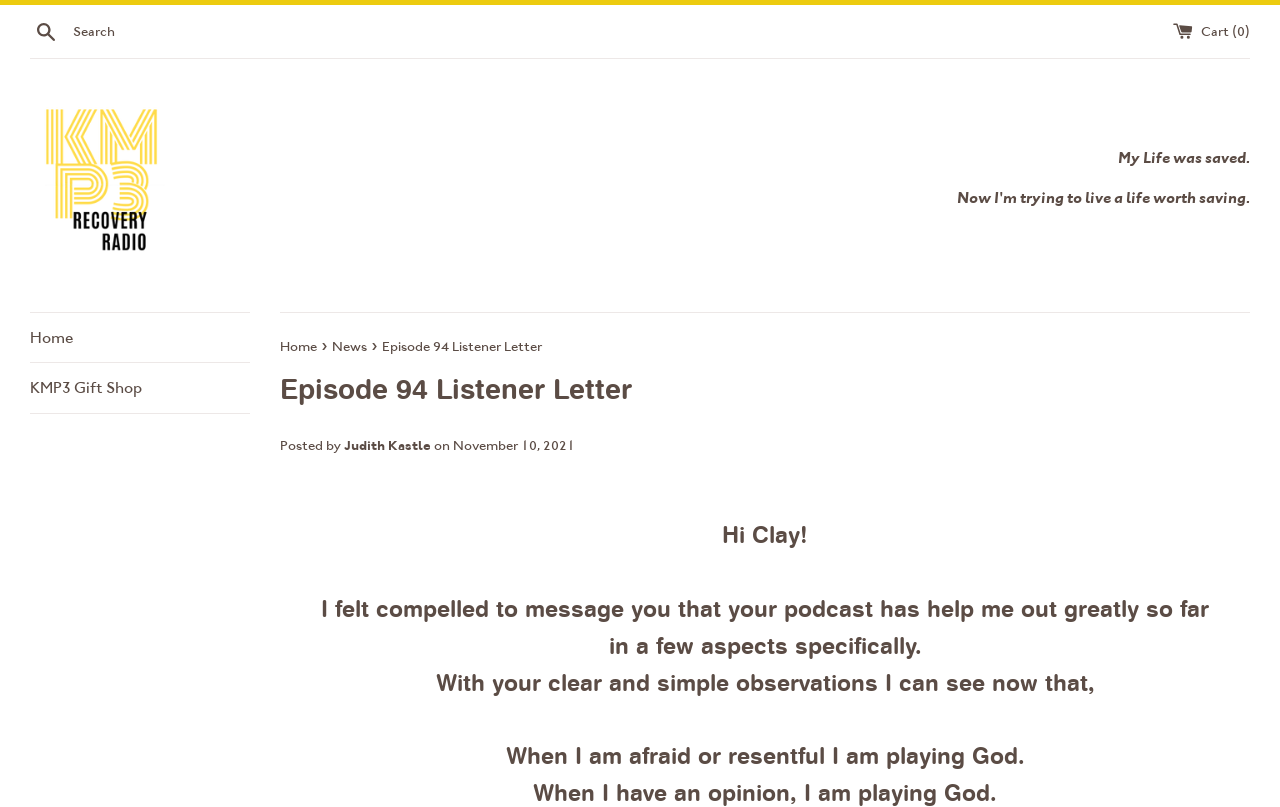What is the main theme of the episode?
Analyze the image and provide a thorough answer to the question.

I inferred the answer by analyzing the static text elements with the text 'I felt compelled to message you that your podcast has help me out greatly so far in a few aspects specifically.' and 'With your clear and simple observations I can see now that...' which suggest that the episode is about personal growth and self-reflection.